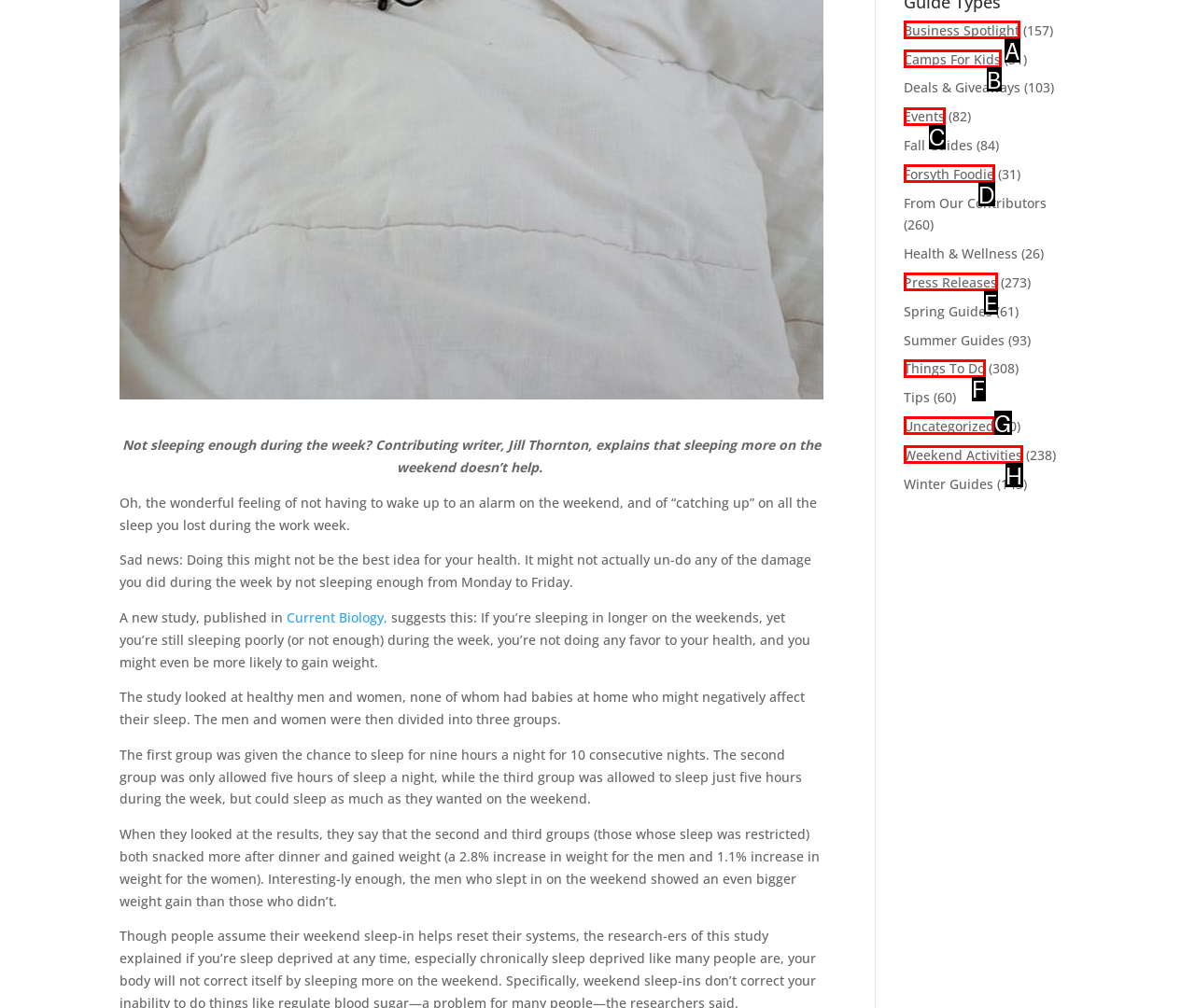Using the description: Events, find the corresponding HTML element. Provide the letter of the matching option directly.

C